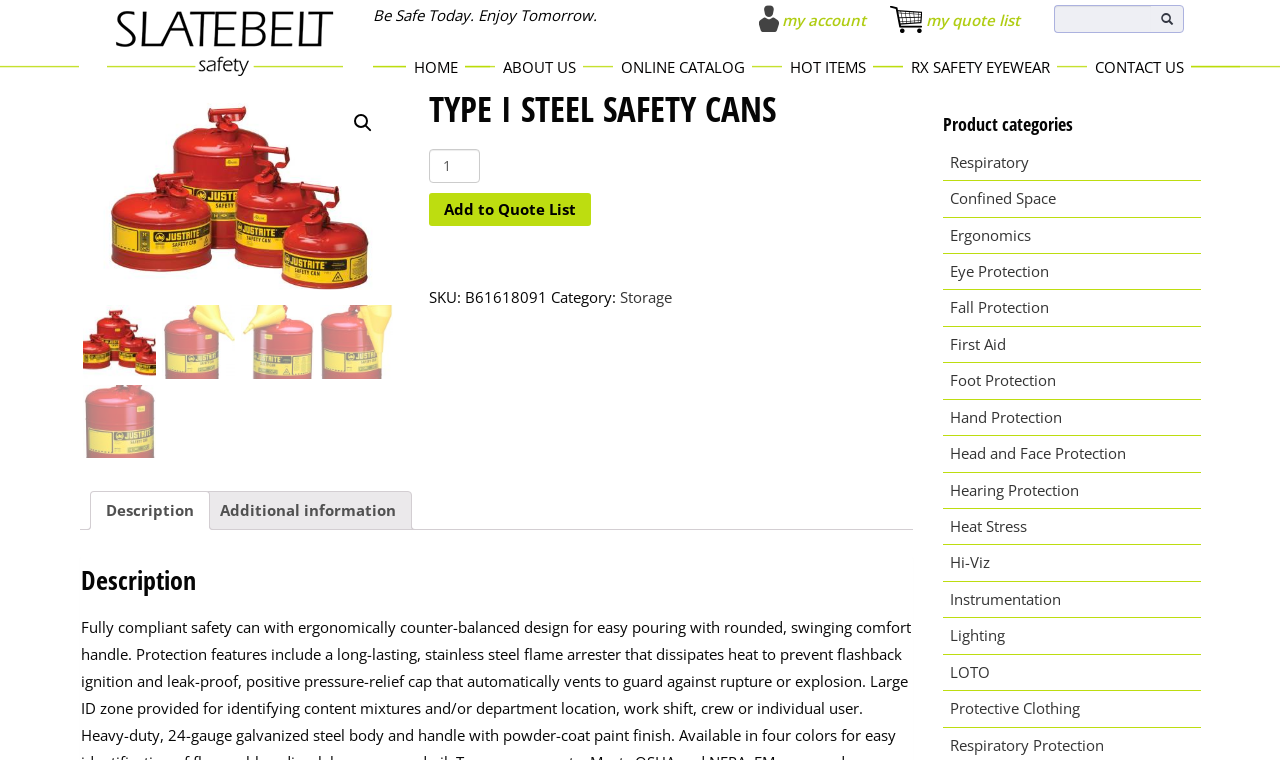What is the category of the product?
Using the visual information from the image, give a one-word or short-phrase answer.

Storage